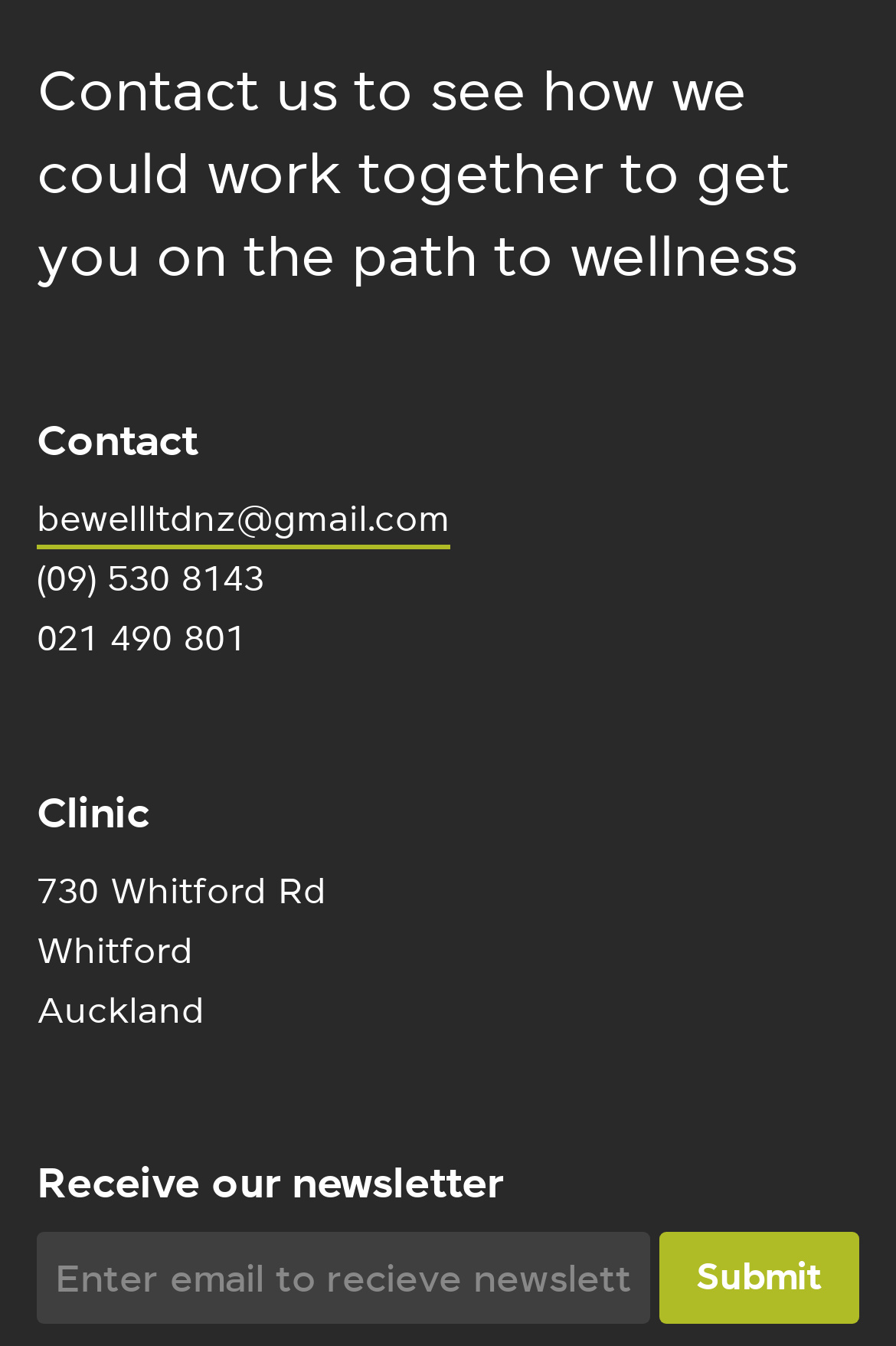What is the phone number to contact?
Answer the question with as much detail as possible.

I found the phone numbers by looking at the static text elements below the 'Contact' heading, which are '(09) 530 8143' and '021 490 801'.